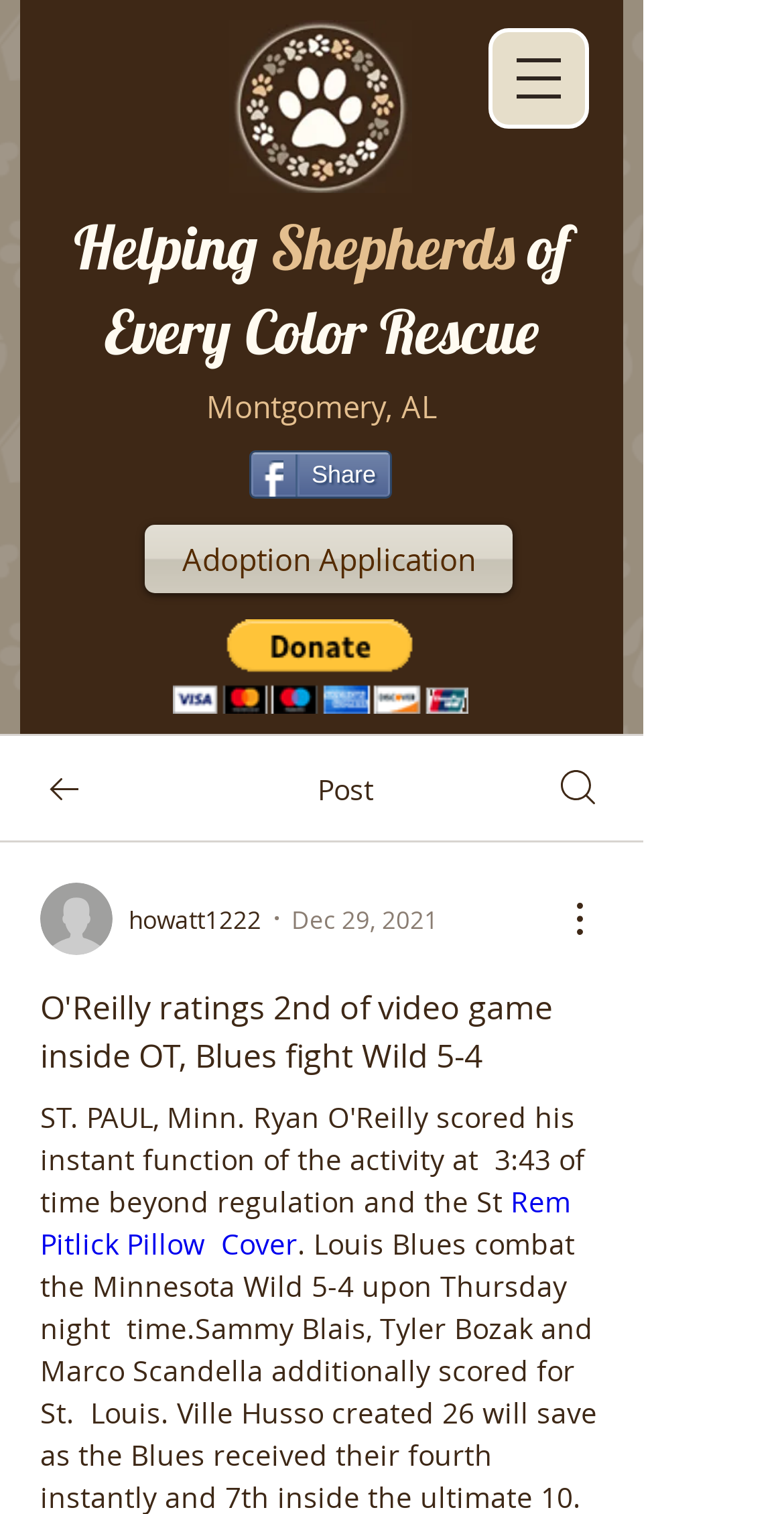Please identify the bounding box coordinates of the area that needs to be clicked to follow this instruction: "Read the article about O'Reilly's game".

[0.0, 0.649, 0.821, 0.713]